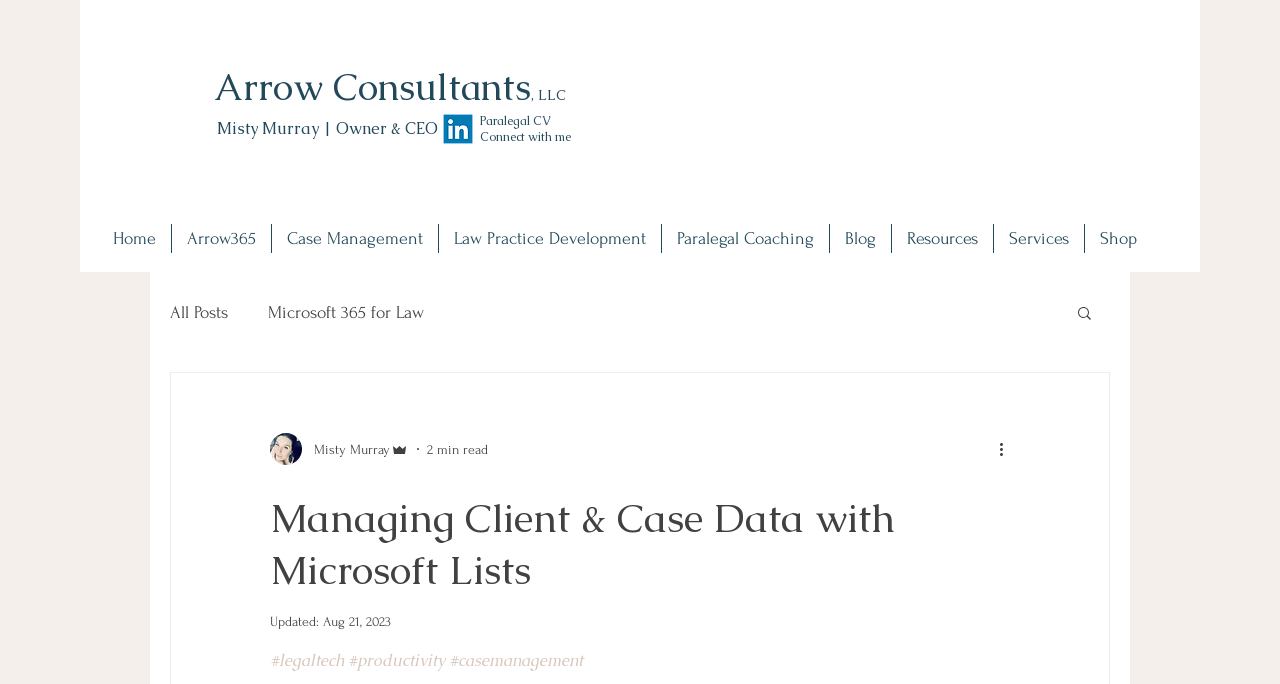Provide the bounding box coordinates of the HTML element described by the text: "aria-label="More actions"". The coordinates should be in the format [left, top, right, bottom] with values between 0 and 1.

[0.778, 0.639, 0.797, 0.674]